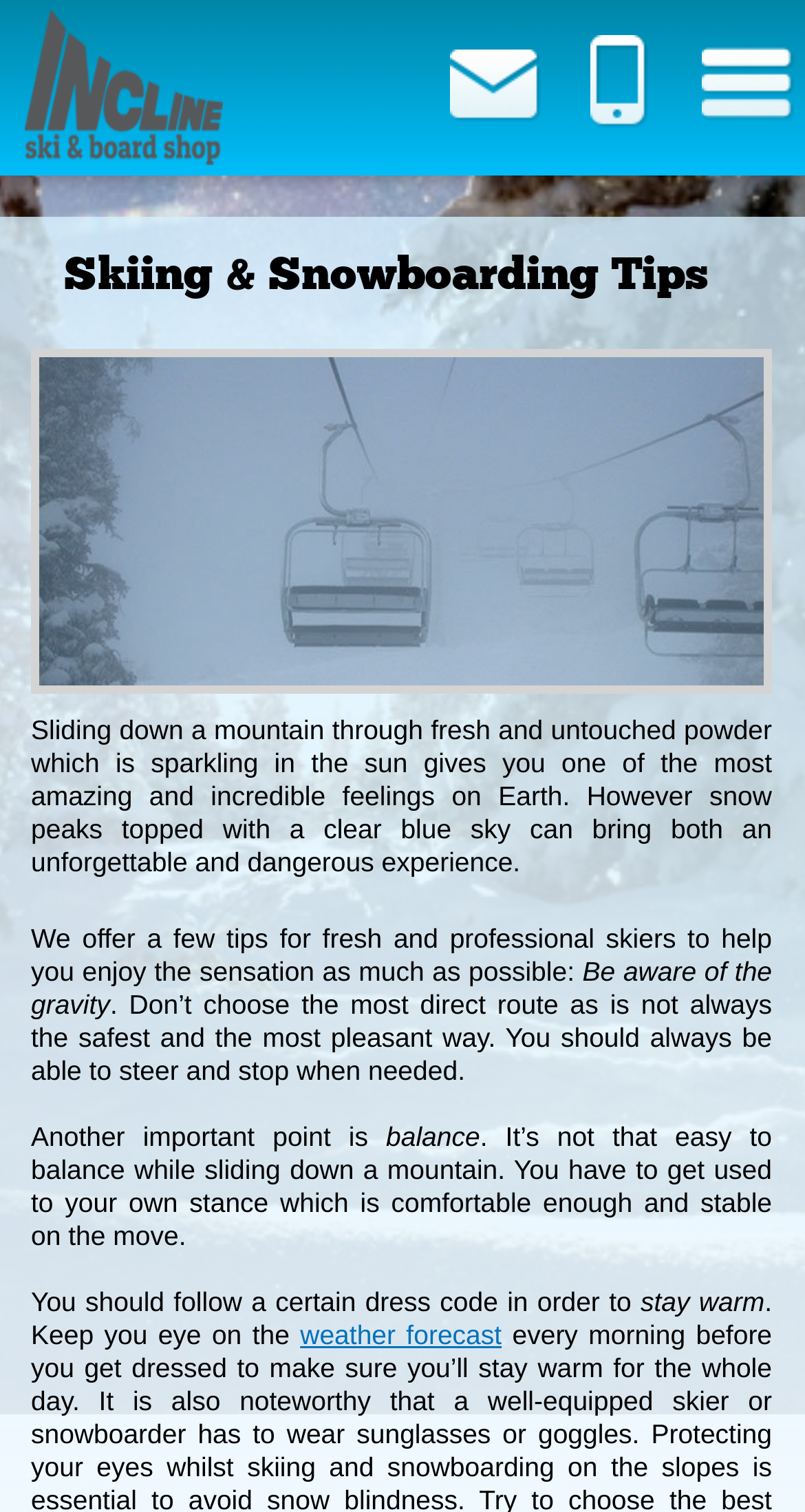Offer a meticulous description of the webpage's structure and content.

The webpage is about Aspen ski vacation and provides ski and snowboard tips. At the top, there is a heading "Incline ski & board Shop" with a link to the shop's website. To the right of this heading, there are three links: "Mobilephone", "Email", and an empty link. Below these links, there is a heading "Skiing & Snowboarding Tips" that separates the top section from the main content.

On the left side of the page, there is a large image of a "Snowy Chairlift" that takes up most of the vertical space. To the right of the image, there are several blocks of text that provide skiing and snowboarding tips. The first block of text describes the thrill of skiing and the importance of being aware of the dangers. The following blocks of text provide specific tips, including being aware of gravity, maintaining balance, and dressing warmly. There is also a link to a "weather forecast" in one of the blocks of text.

Overall, the webpage is focused on providing helpful tips and information for skiers and snowboarders, with a prominent image and clear headings to guide the reader.